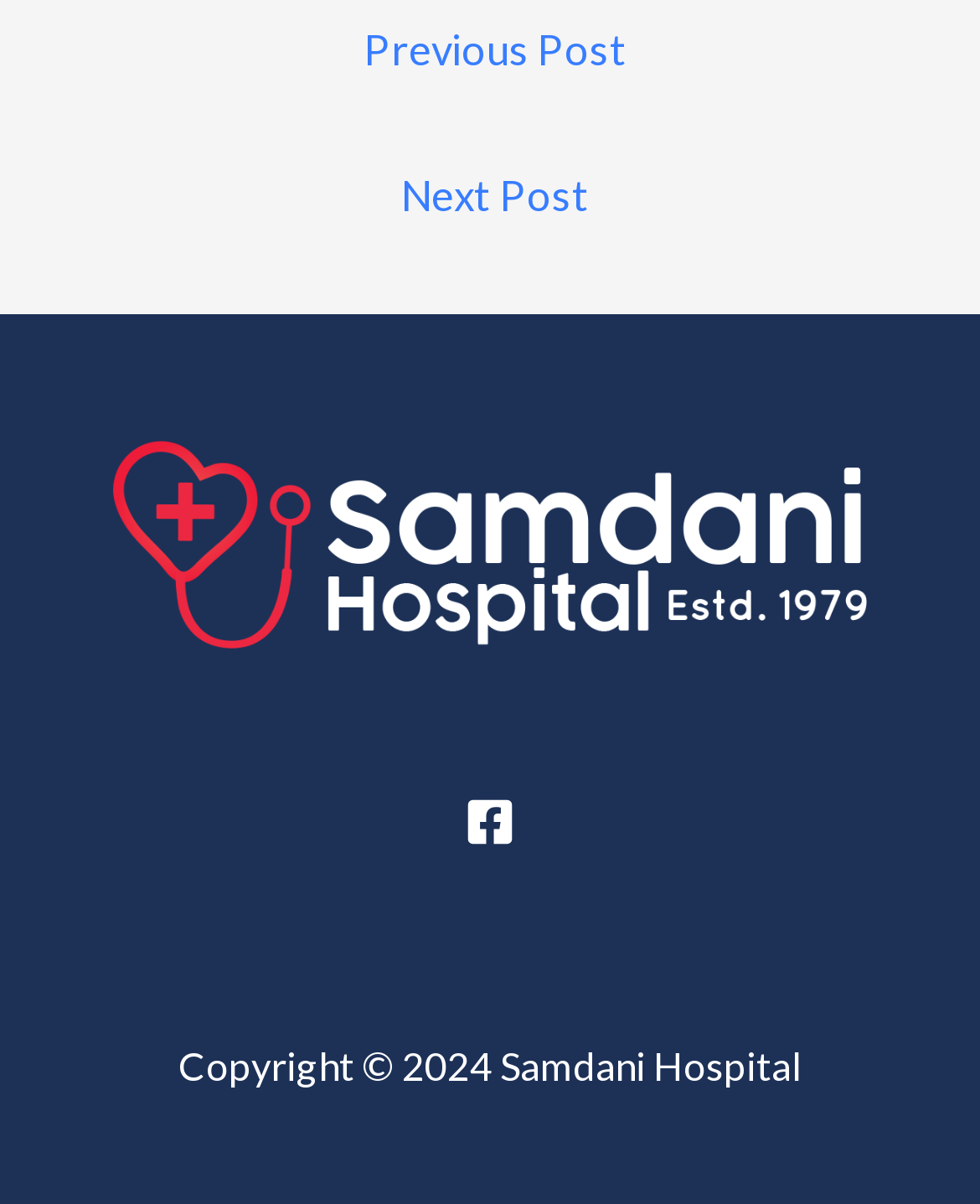Based on the image, please respond to the question with as much detail as possible:
What is the purpose of the 'Previous Post' and 'Next Post' links?

The 'Previous Post' and 'Next Post' links are used for navigation between blog posts, allowing users to move to the previous or next post in the sequence.